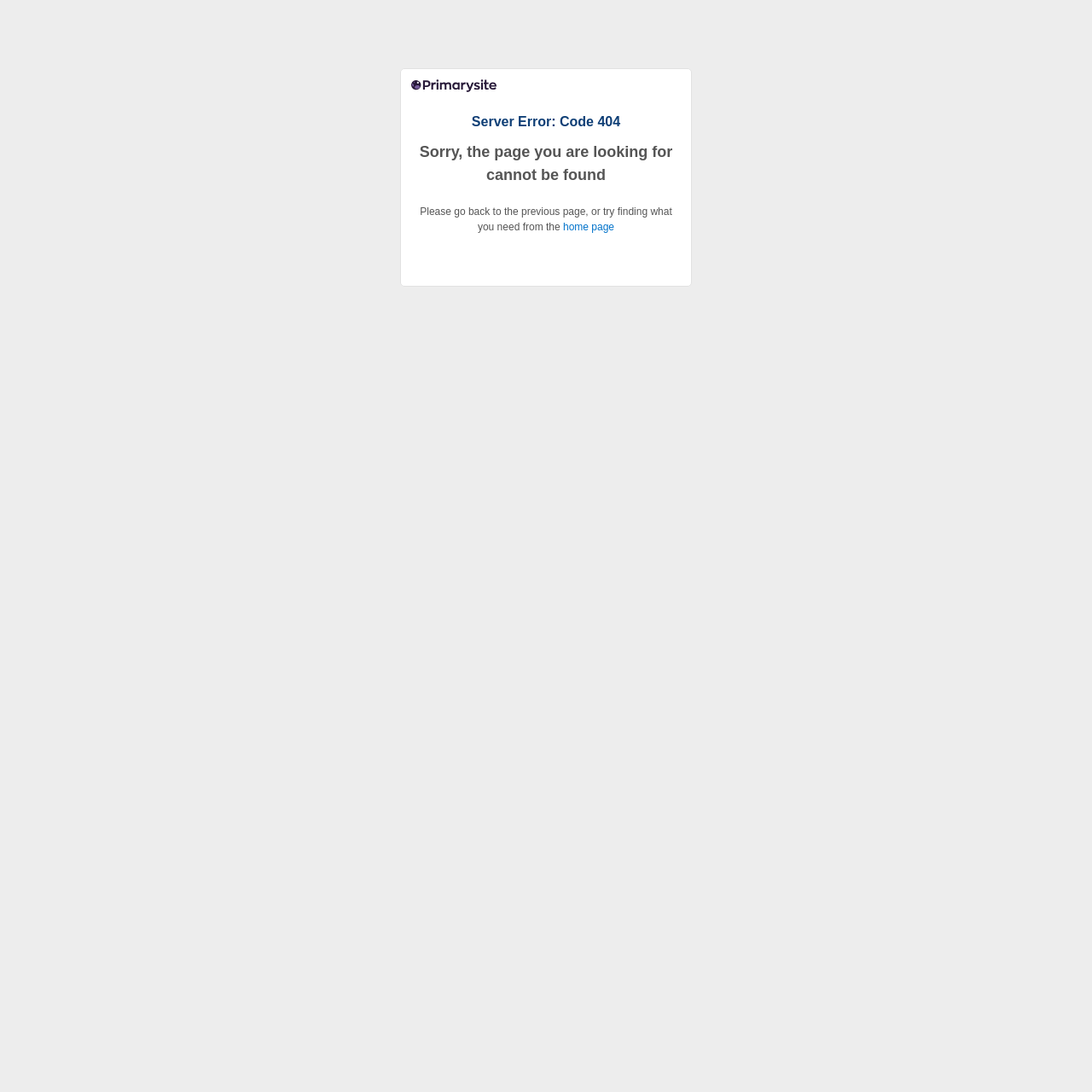Identify the main heading of the webpage and provide its text content.

Server Error: Code 404